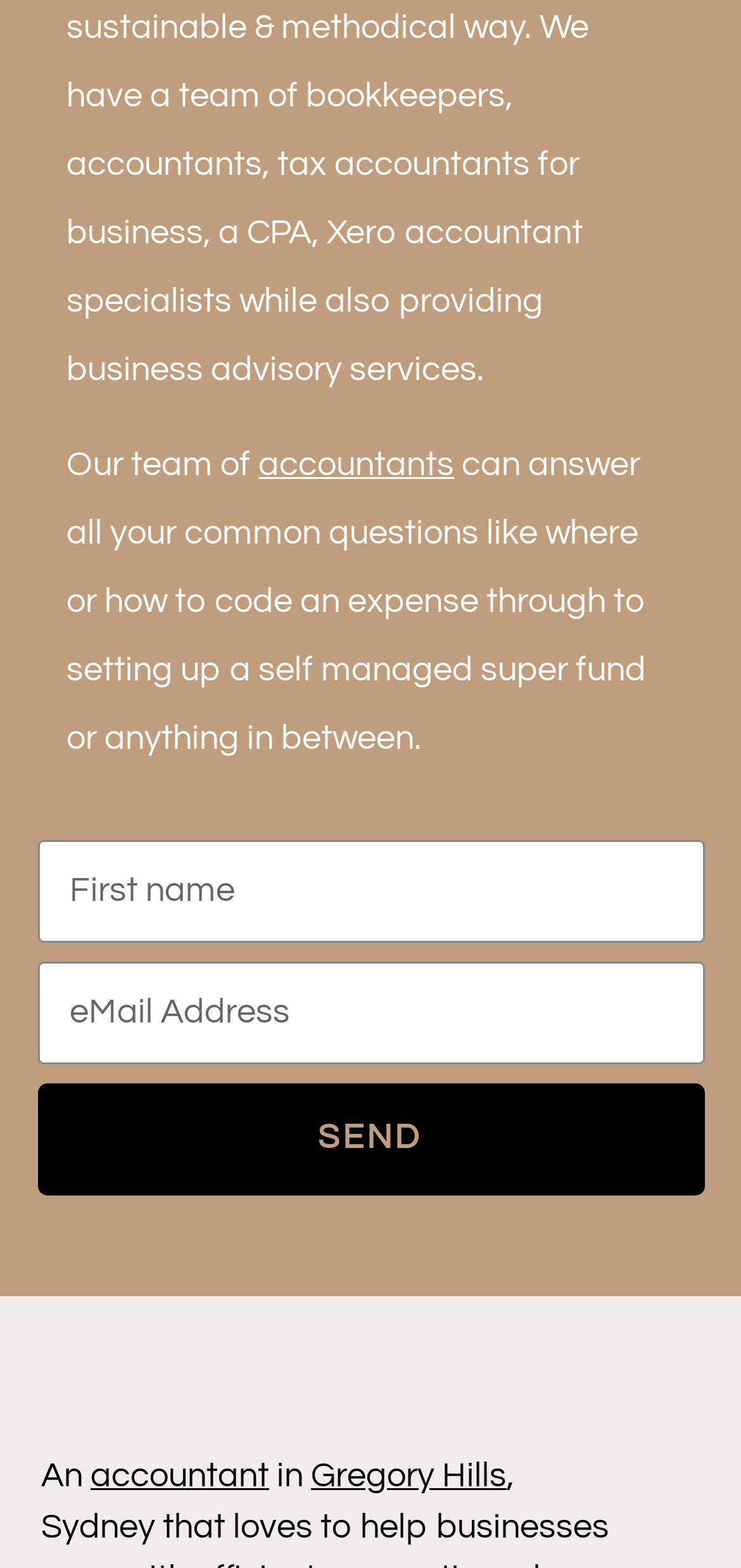Determine the bounding box coordinates of the region that needs to be clicked to achieve the task: "Click on 'SEND'".

[0.05, 0.691, 0.95, 0.762]